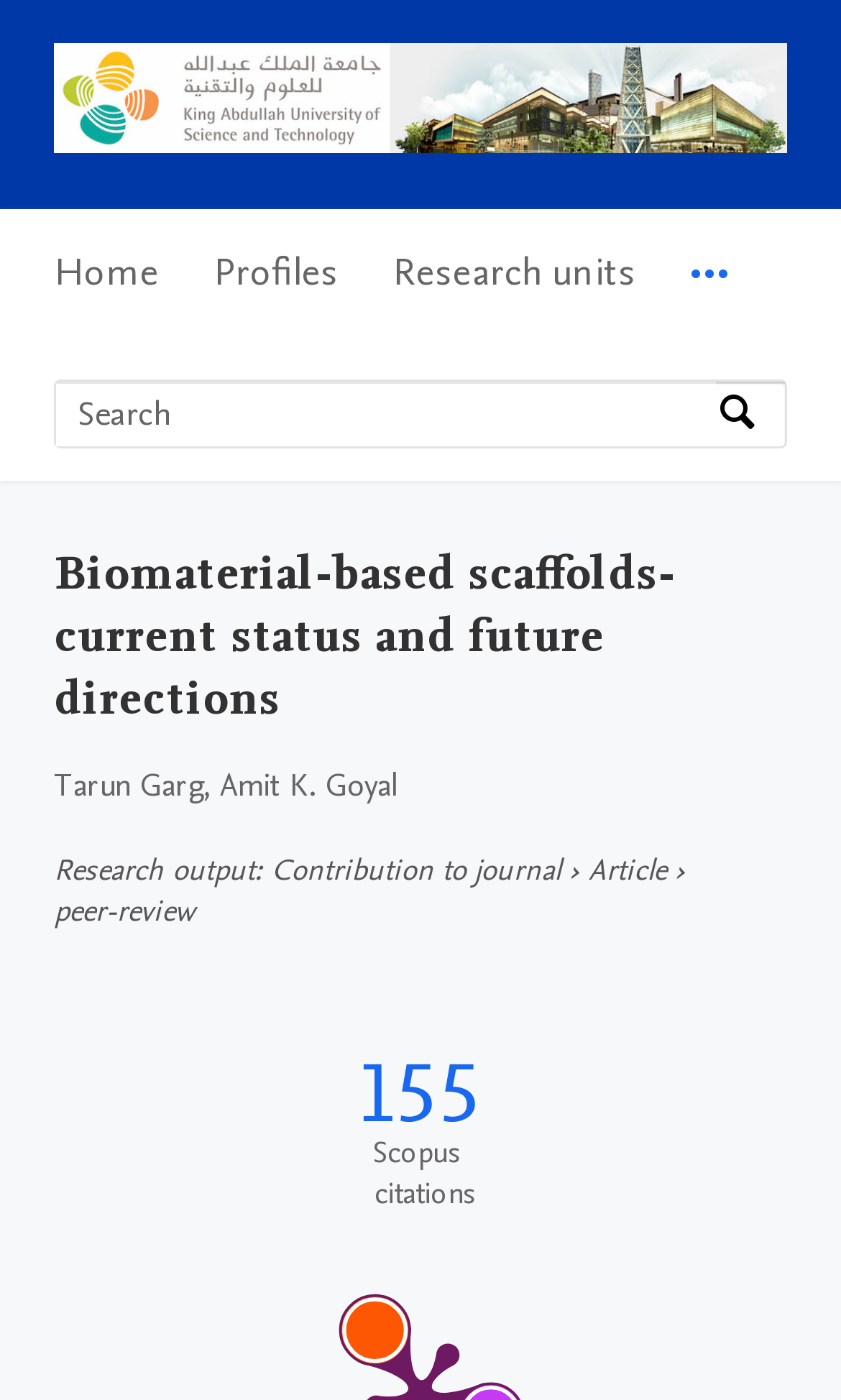Specify the bounding box coordinates (top-left x, top-left y, bottom-right x, bottom-right y) of the UI element in the screenshot that matches this description: KAUST FACULTY PORTAL Home

[0.064, 0.084, 0.936, 0.118]